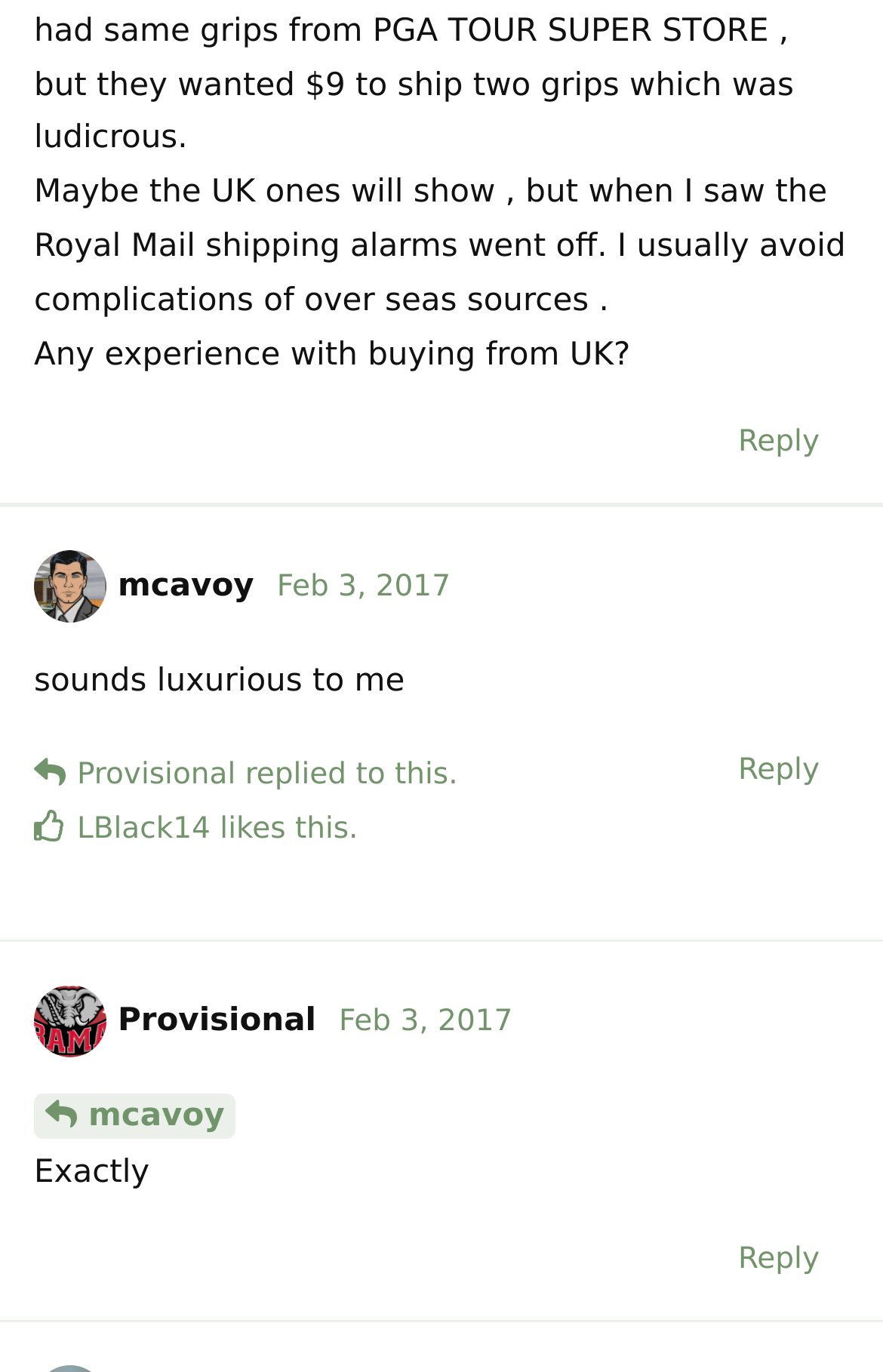Determine the bounding box coordinates of the UI element described by: "Feb 3, 2017".

[0.384, 0.733, 0.581, 0.757]